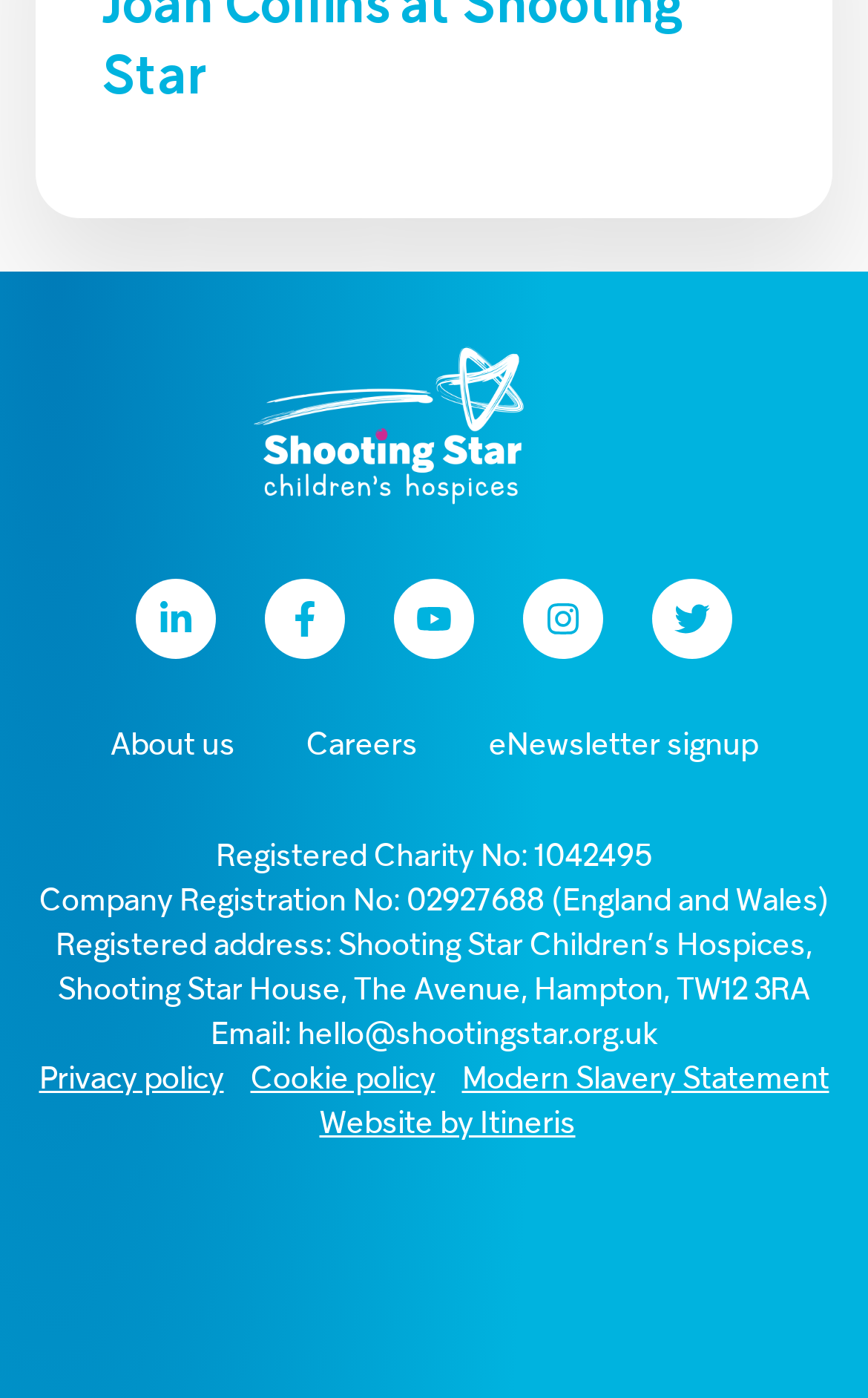Given the content of the image, can you provide a detailed answer to the question?
What is the company registration number?

I found the company registration number by looking at the StaticText element with the text 'Company Registration No: 02927688 (England and Wales)' at coordinates [0.045, 0.635, 0.955, 0.655].